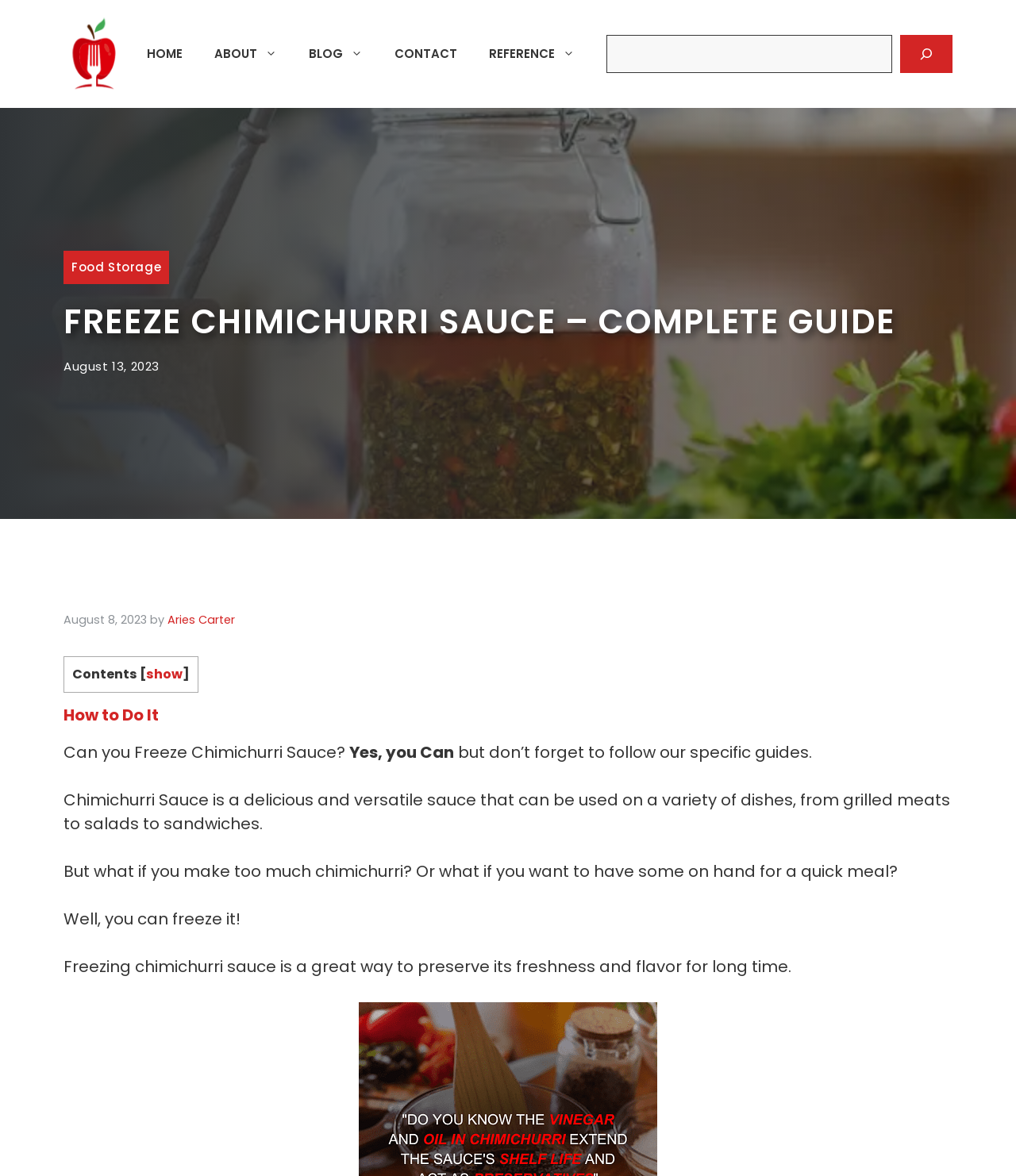Locate the bounding box coordinates of the area you need to click to fulfill this instruction: 'Search for a query'. The coordinates must be in the form of four float numbers ranging from 0 to 1: [left, top, right, bottom].

[0.597, 0.03, 0.878, 0.062]